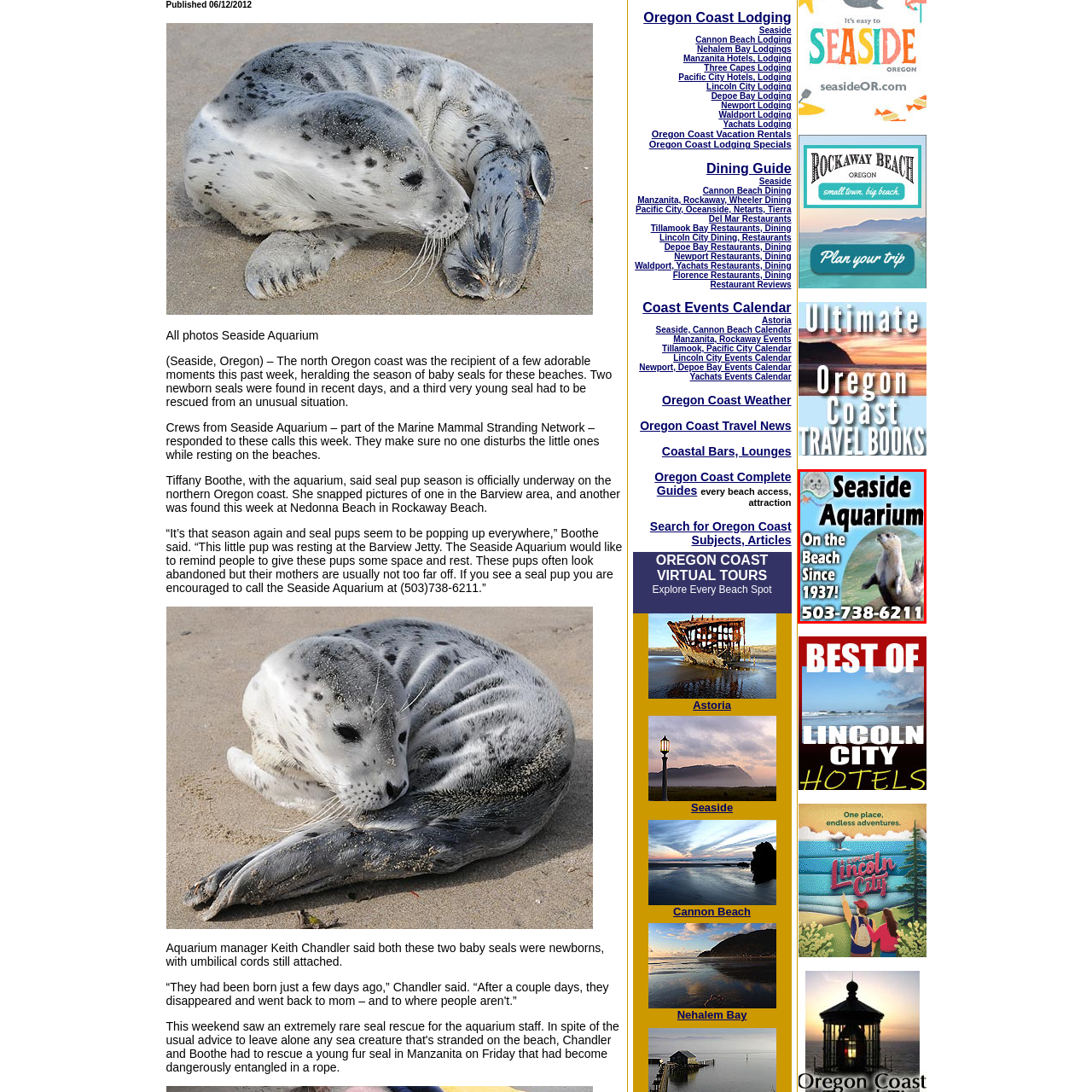Look at the area marked with a blue rectangle, What is the contact number provided? 
Provide your answer using a single word or phrase.

503-738-6211